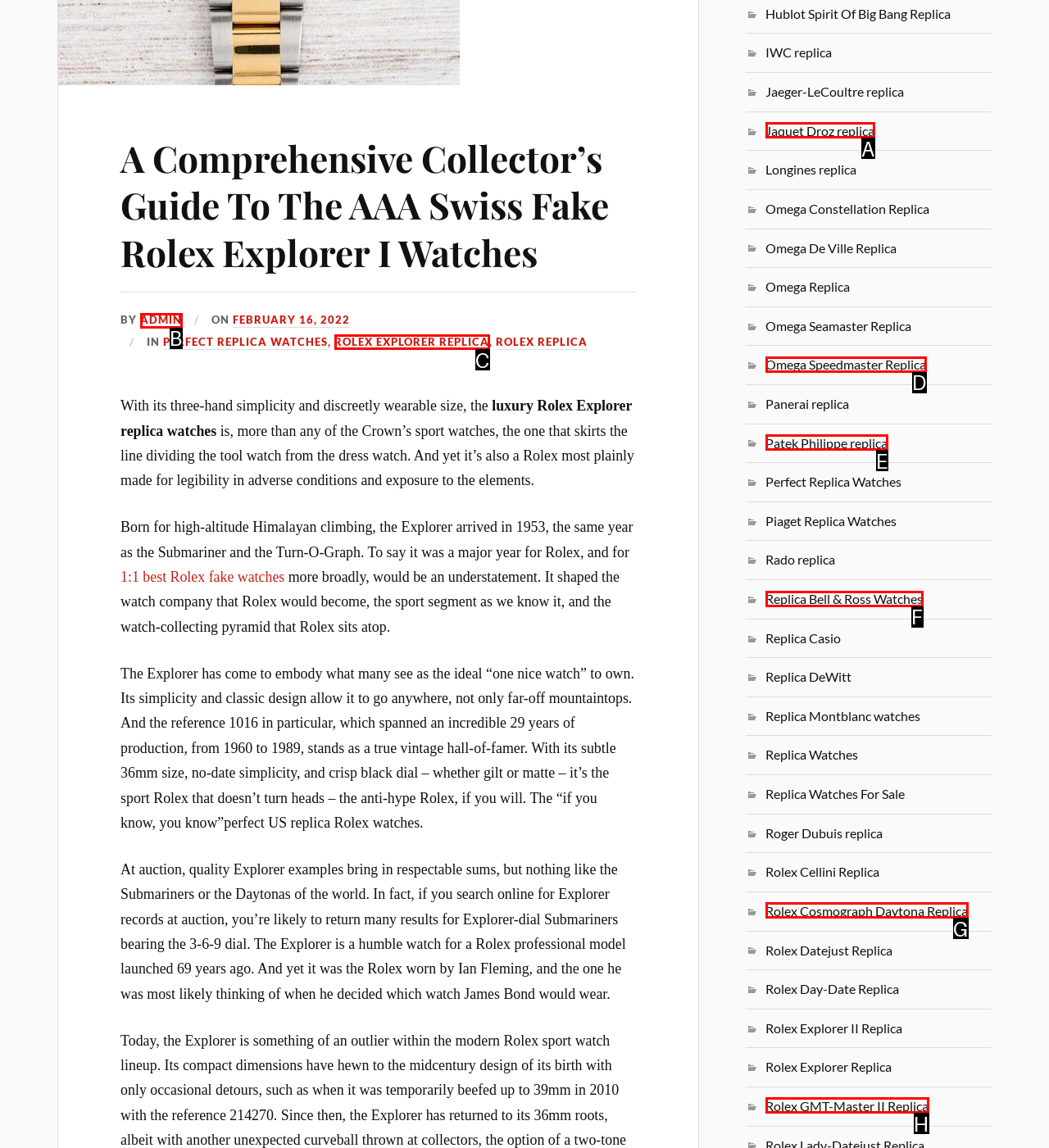Choose the option that best matches the description: Replica Bell & Ross Watches
Indicate the letter of the matching option directly.

F